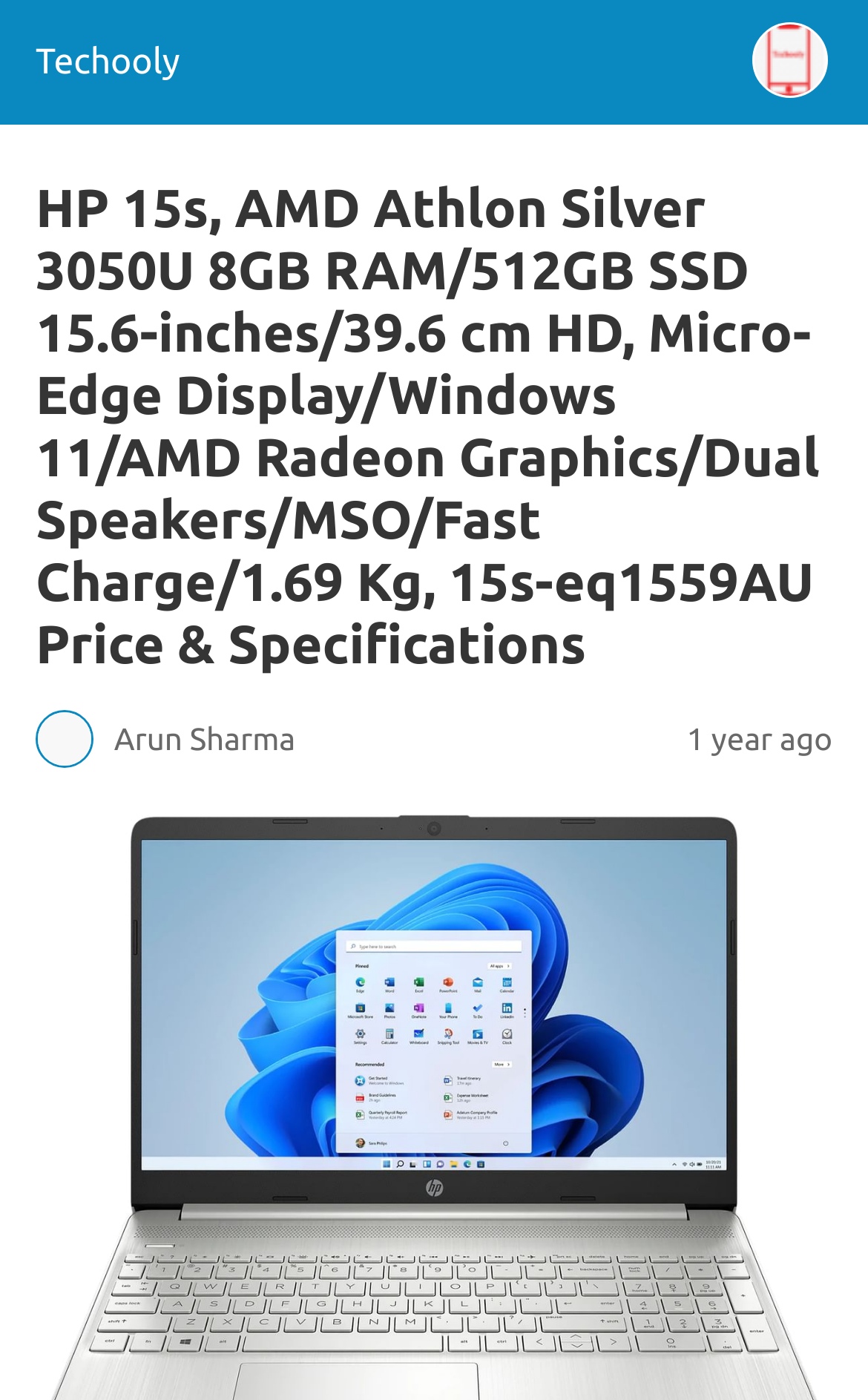Summarize the webpage with a detailed and informative caption.

The webpage is about the HP 15s laptop, specifically the 15s-eq1559AU model, with its price and specifications. At the top left corner, there is a site icon link with the text "Site icon Techooly" and an image of the site icon. 

Below the site icon, there is a large header section that spans almost the entire width of the page. Within this header, the main title "HP 15s, AMD Athlon Silver 3050U 8GB RAM/512GB SSD 15.6-inches/39.6 cm HD, Micro-Edge Display/Windows 11/AMD Radeon Graphics/Dual Speakers/MSO/Fast Charge/1.69 Kg, 15s-eq1559AU Price & Specifications" is prominently displayed. 

To the right of the title, there is a small image of a person, Arun Sharma, and a timestamp that indicates the content was posted "1 year ago".